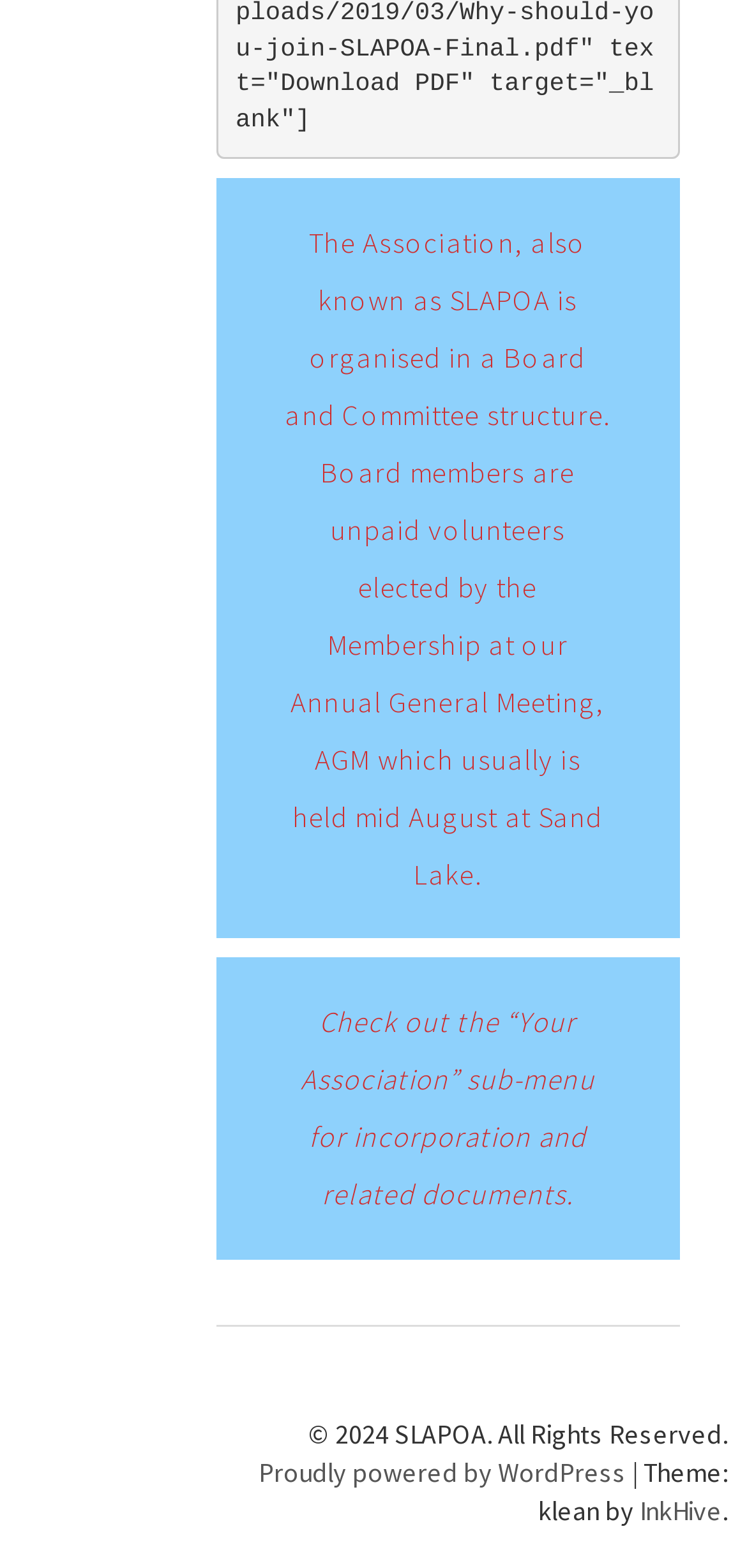What is the name of the theme?
Please provide a single word or phrase answer based on the image.

klean